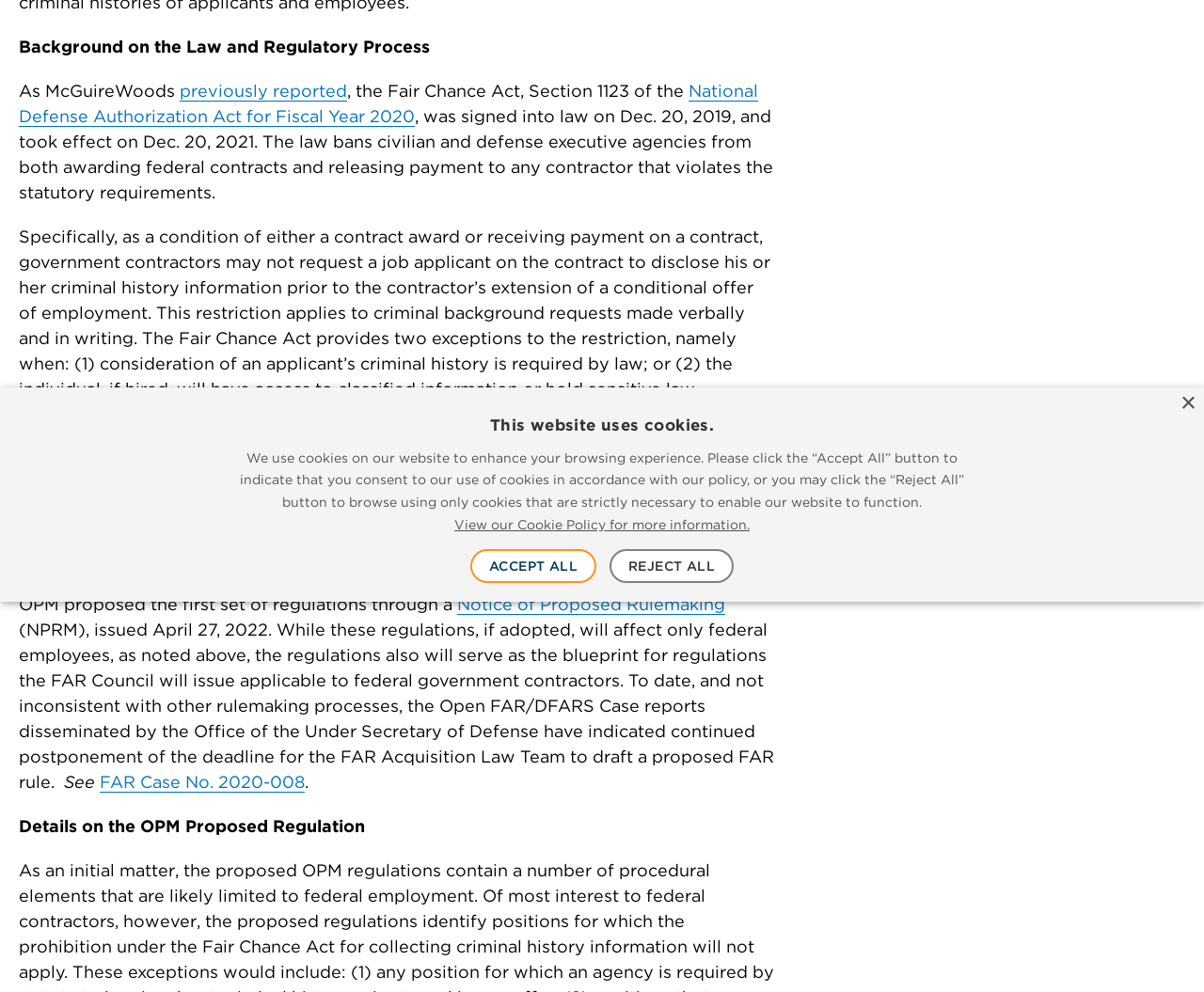From the element description: "Home", extract the bounding box coordinates of the UI element. The coordinates should be expressed as four float numbers between 0 and 1, in the order [left, top, right, bottom].

None